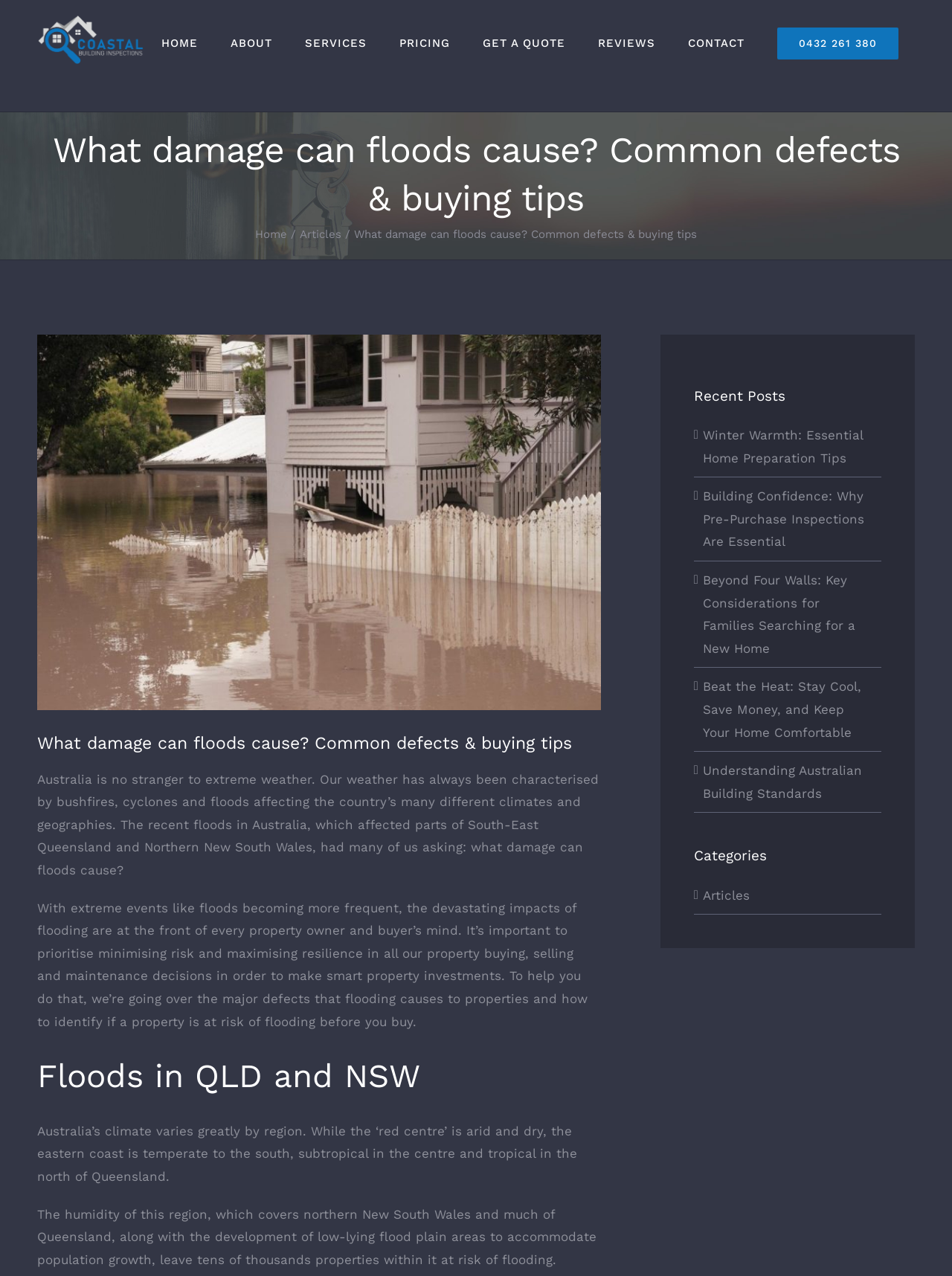Identify the bounding box coordinates of the section that should be clicked to achieve the task described: "Click the HOME link in the main menu".

[0.152, 0.0, 0.225, 0.068]